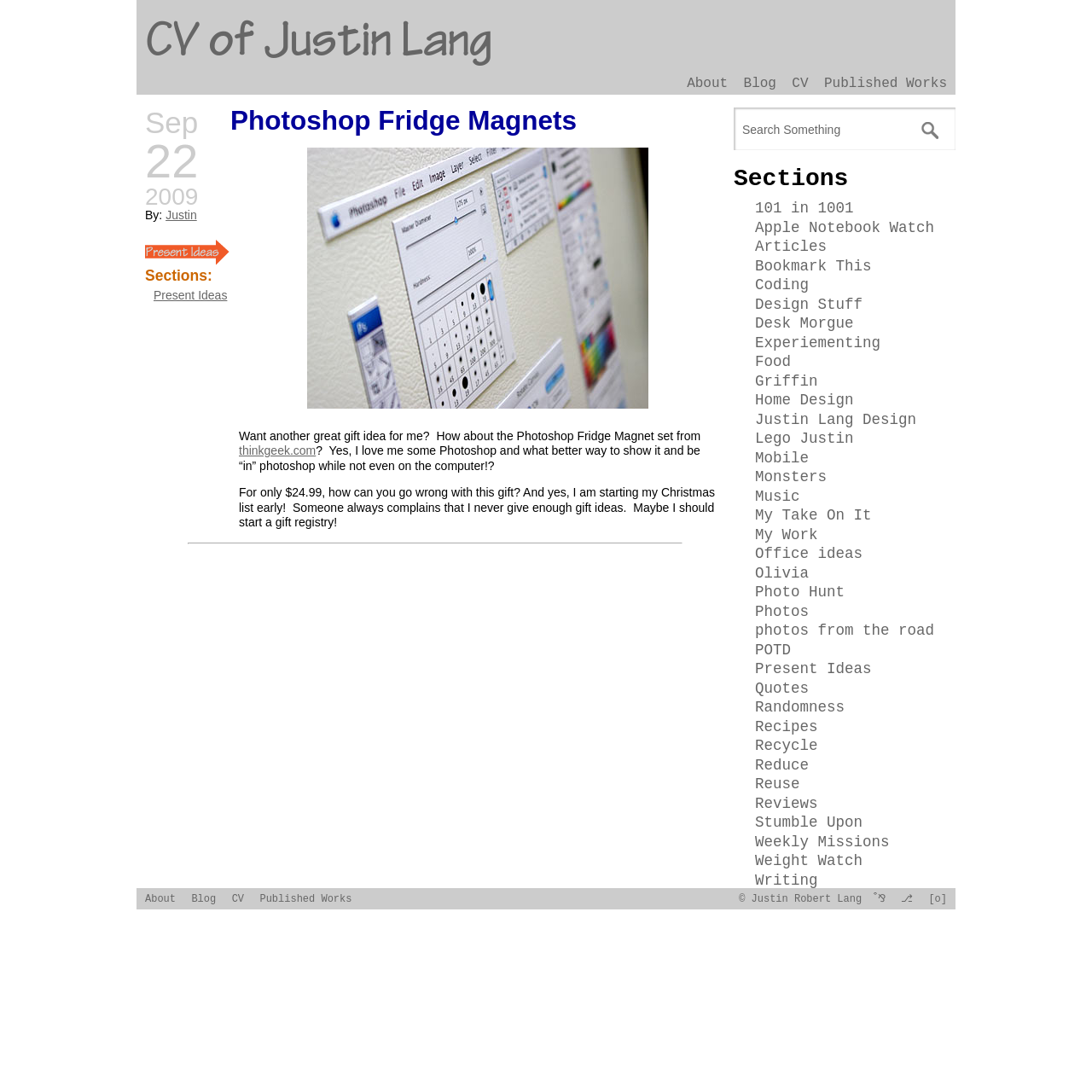Carefully examine the image and provide an in-depth answer to the question: What is the price of the Photoshop Fridge Magnet set?

The answer can be found by reading the text below the image of the Photoshop Fridge Magnet set, which mentions that the set can be purchased for $24.99.